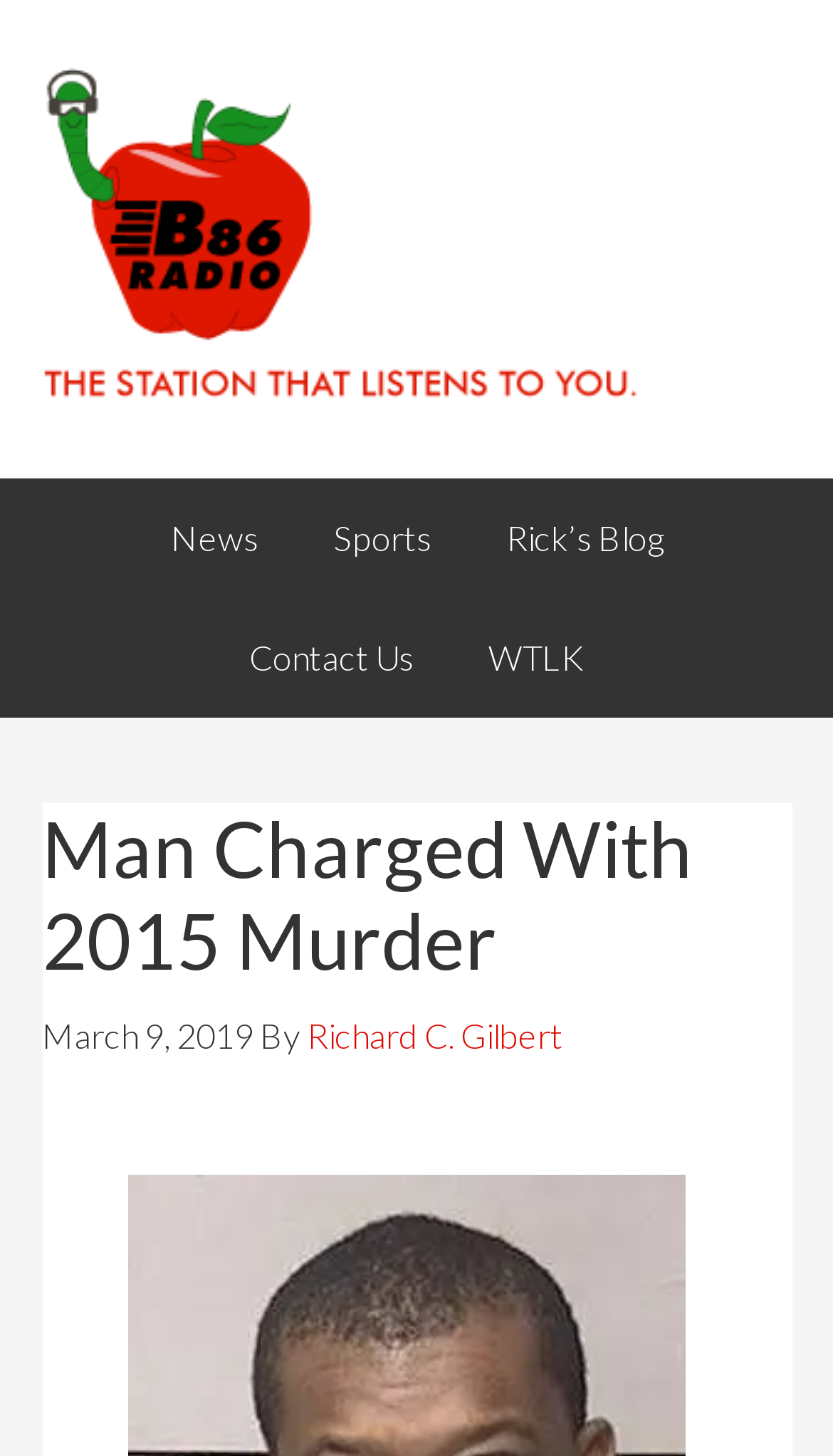What is the date of the news article?
Provide a detailed answer to the question, using the image to inform your response.

I found the answer by looking at the time element on the webpage, which indicates the date of the news article. The date 'March 9, 2019' is explicitly mentioned.